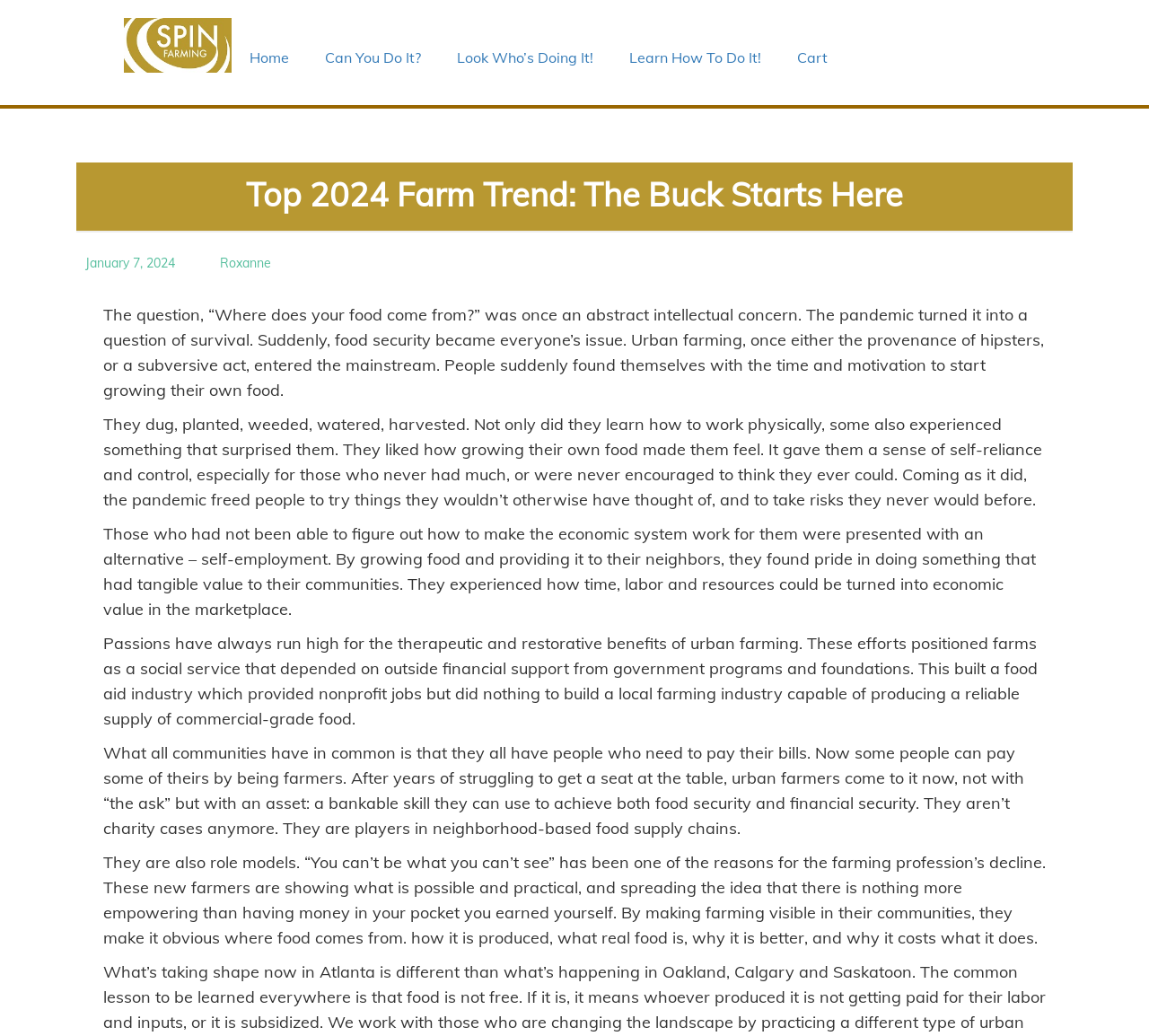Identify the bounding box coordinates of the element to click to follow this instruction: 'Click on 'Can You Do It?''. Ensure the coordinates are four float values between 0 and 1, provided as [left, top, right, bottom].

[0.275, 0.035, 0.374, 0.076]